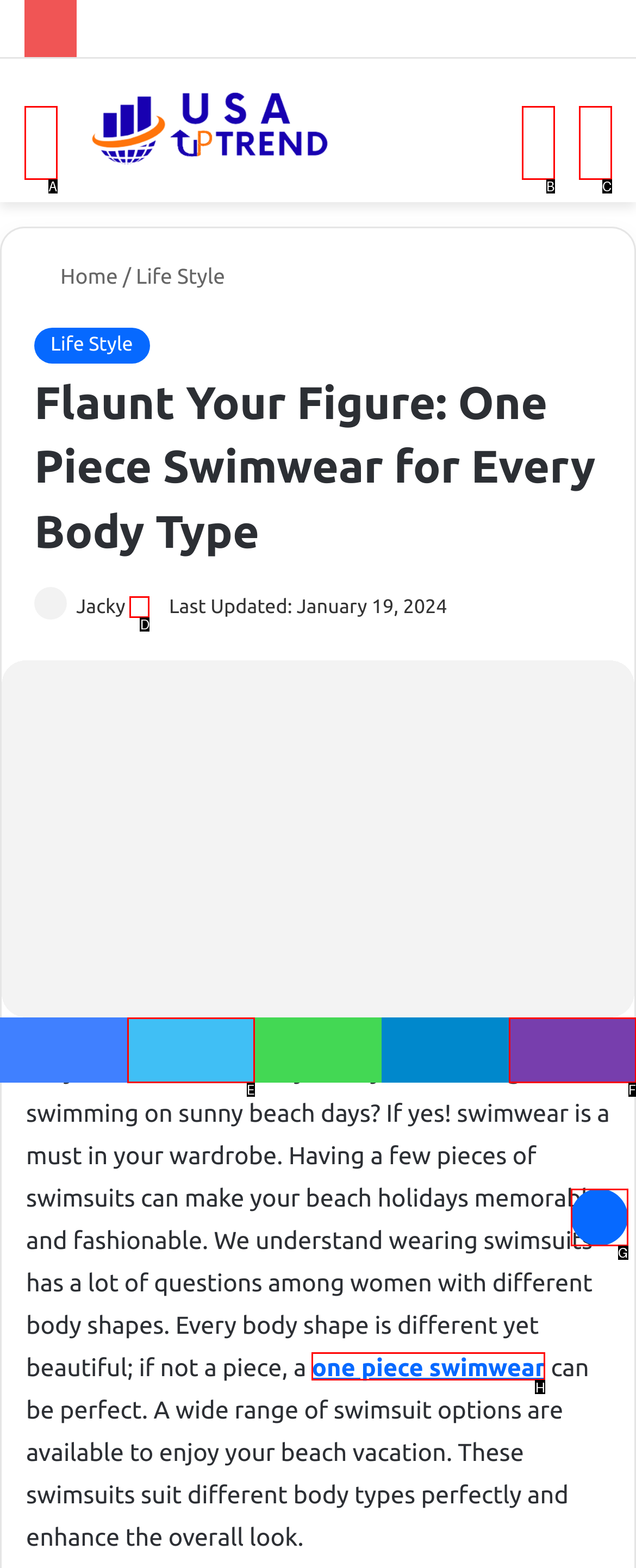Refer to the element description: Back to top button and identify the matching HTML element. State your answer with the appropriate letter.

G